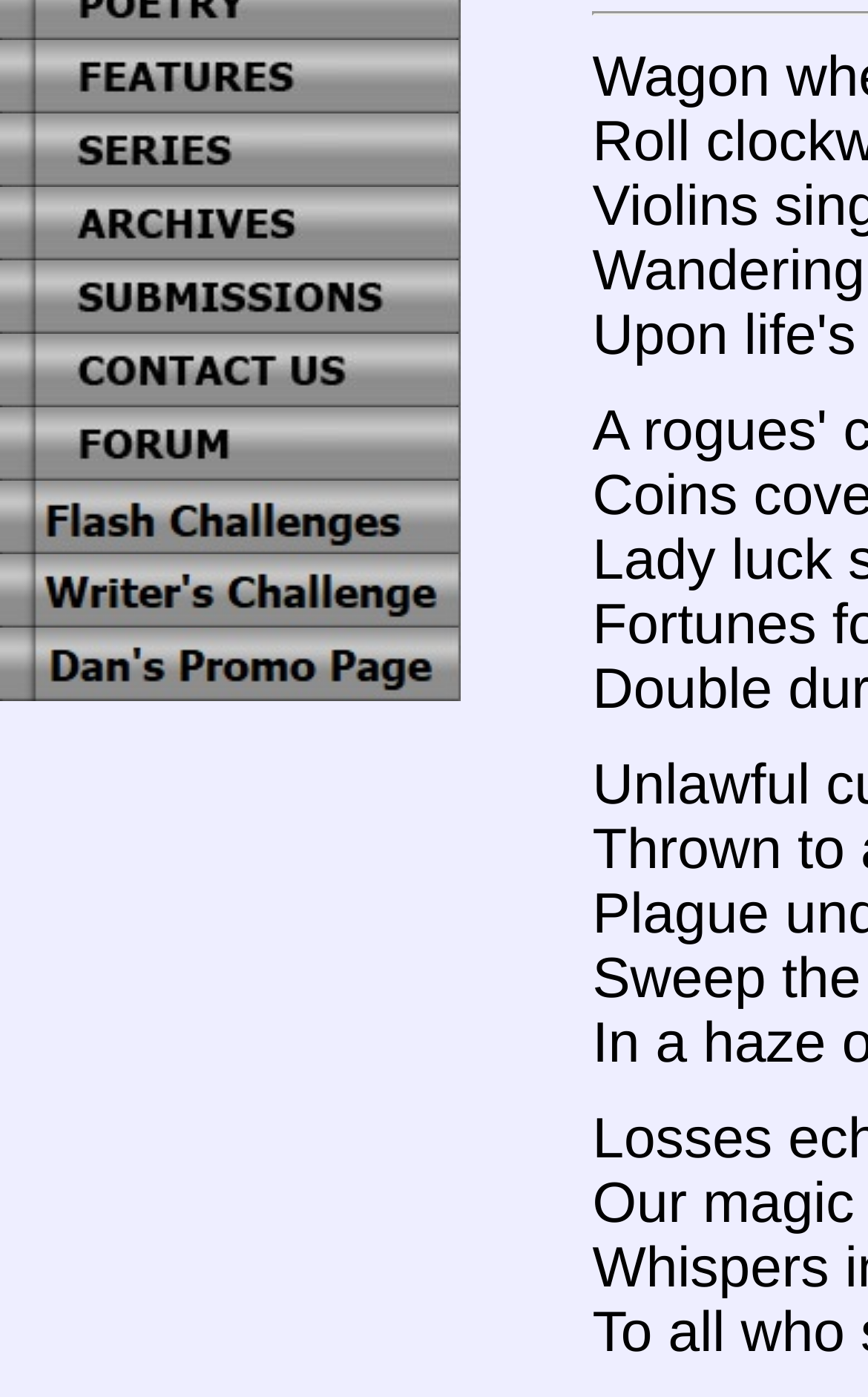Using the provided element description, identify the bounding box coordinates as (top-left x, top-left y, bottom-right x, bottom-right y). Ensure all values are between 0 and 1. Description: alt="Forum"

[0.0, 0.323, 0.531, 0.349]